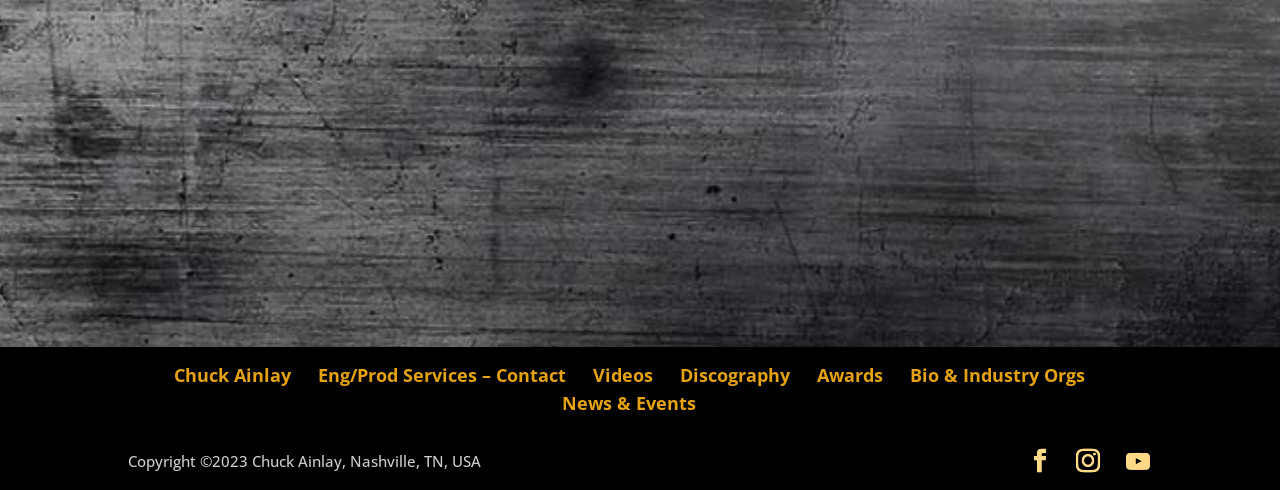Determine the bounding box coordinates for the area that needs to be clicked to fulfill this task: "Visit Chuck Ainlay's homepage". The coordinates must be given as four float numbers between 0 and 1, i.e., [left, top, right, bottom].

[0.136, 0.741, 0.227, 0.79]